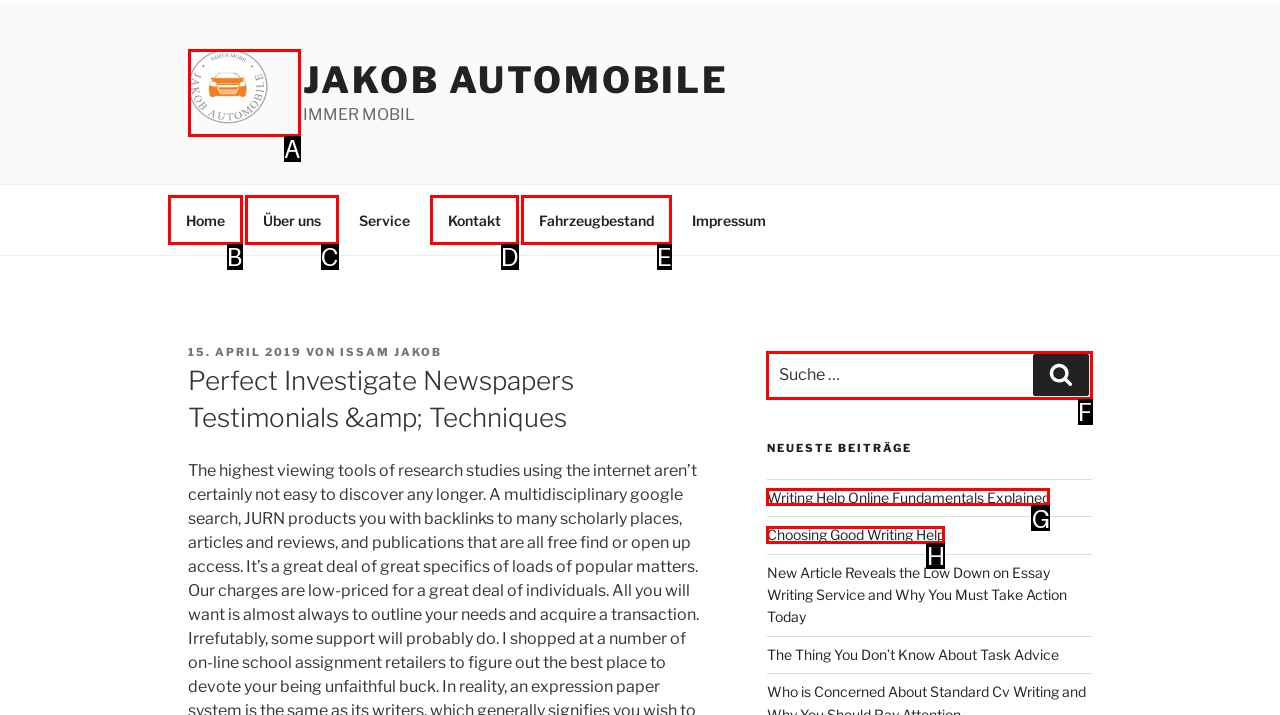From the provided options, pick the HTML element that matches the description: Terms of Use. Respond with the letter corresponding to your choice.

None